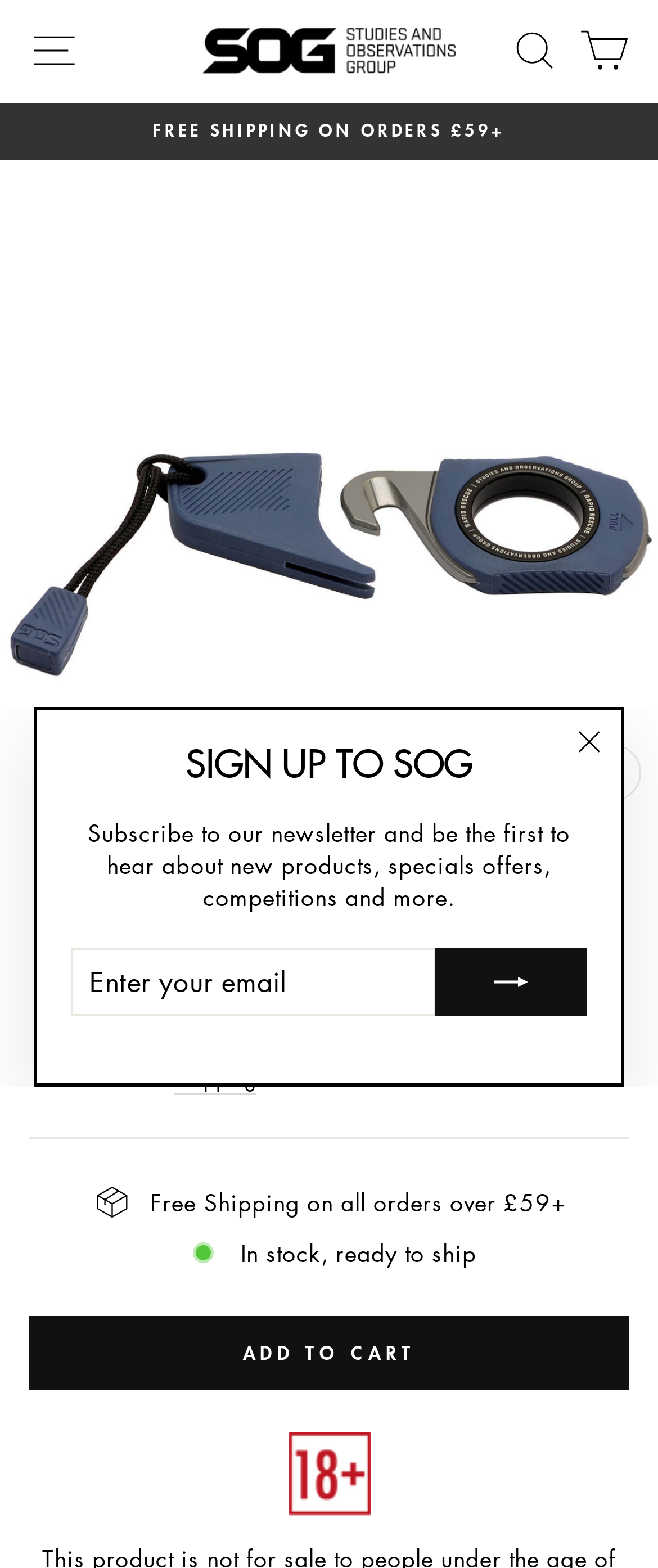Analyze the image and give a detailed response to the question:
What is the color of the product?

I found the answer by examining the name of the product 'Rapid Rescue - Midnight Blue', which indicates the color of the product.